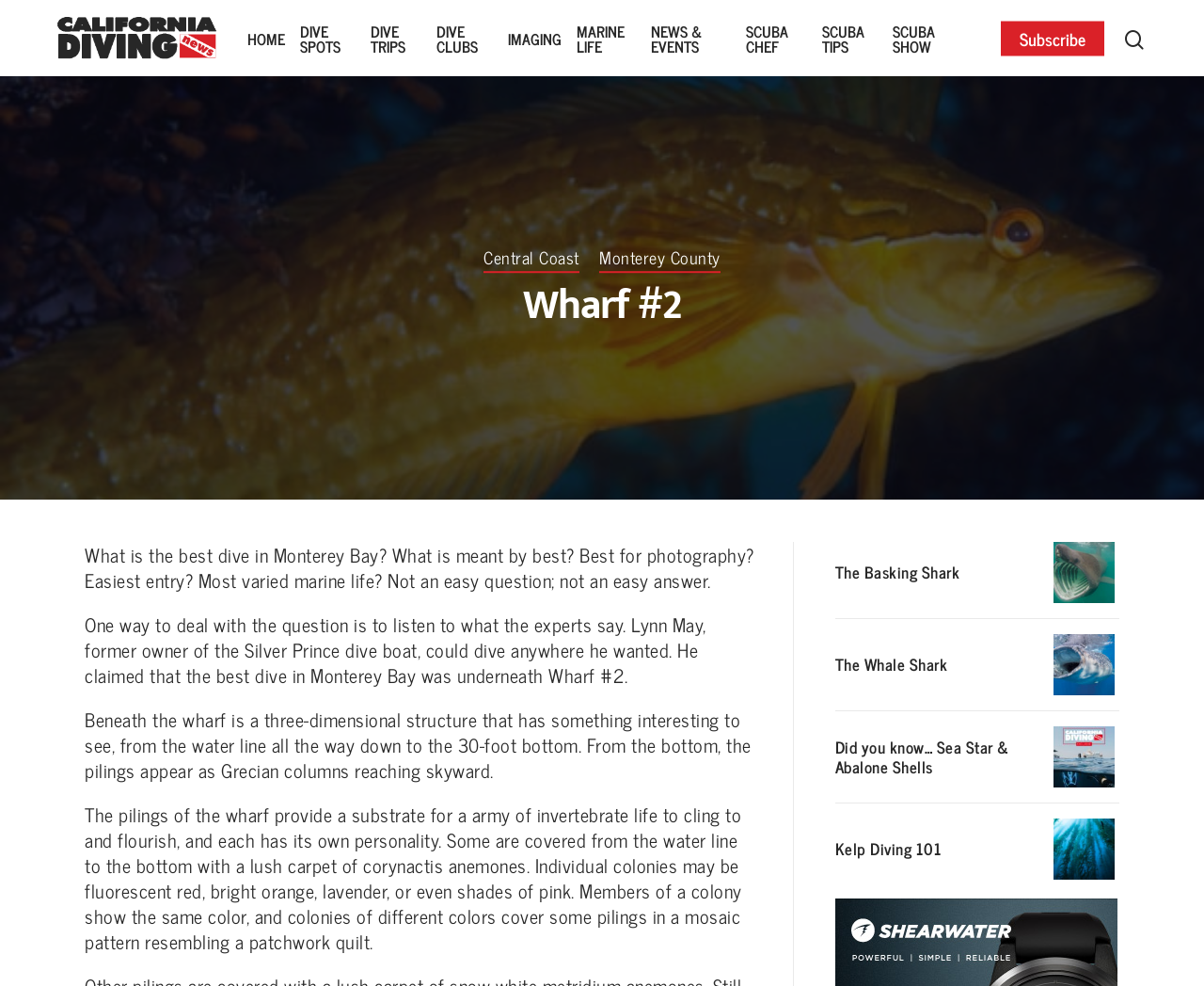Find the bounding box coordinates of the clickable region needed to perform the following instruction: "Read about Wharf #2". The coordinates should be provided as four float numbers between 0 and 1, i.e., [left, top, right, bottom].

[0.07, 0.279, 0.93, 0.34]